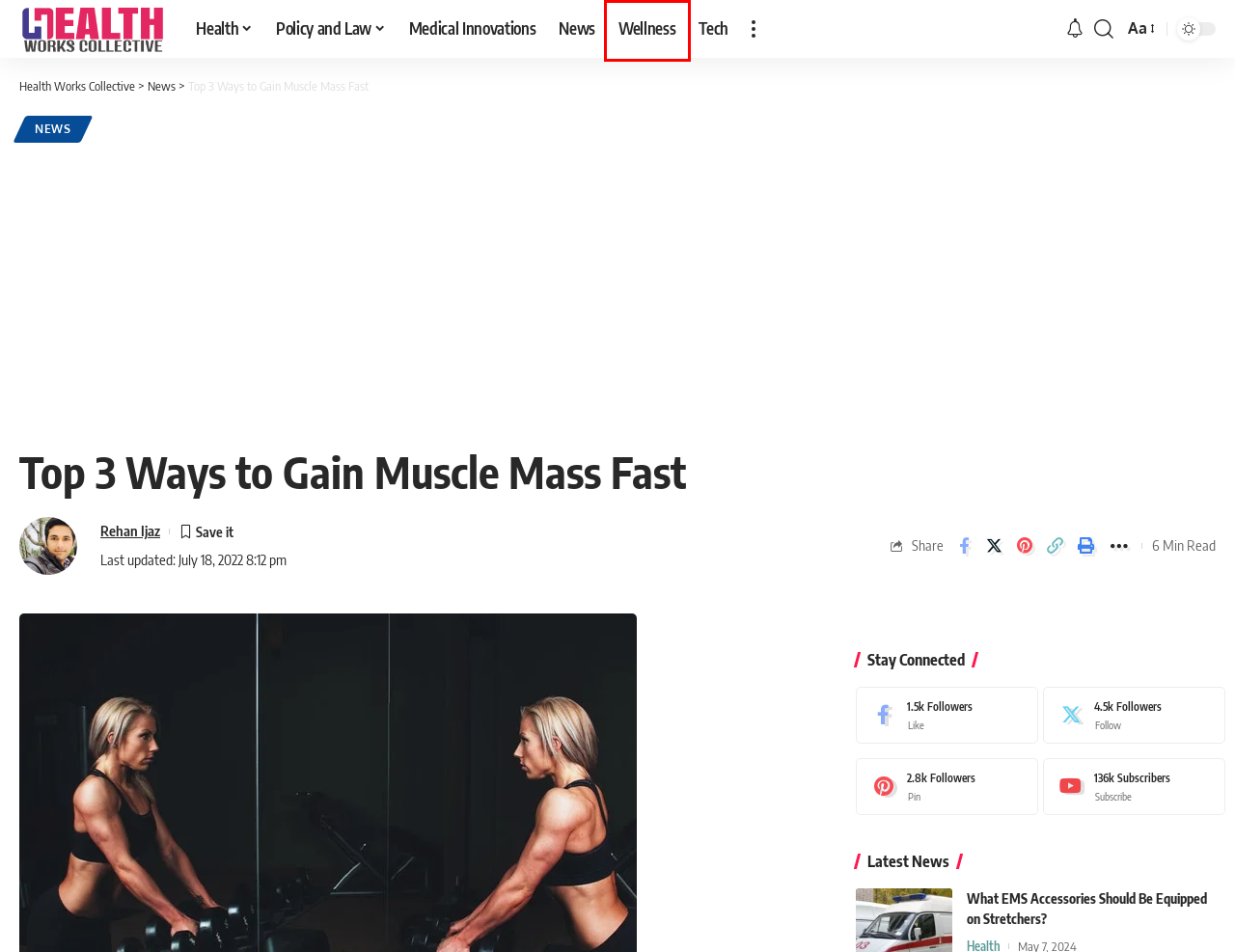You are provided with a screenshot of a webpage that has a red bounding box highlighting a UI element. Choose the most accurate webpage description that matches the new webpage after clicking the highlighted element. Here are your choices:
A. Rehan Ijaz, Author at Health Works Collective
B. Health Works Collective - News and Analysis on Global Health
C. Technology Archives - Health Works Collective
D. Medical Innovations Archives - Health Works Collective
E. About Us - Health Works Collective
F. Contact - Health Works Collective
G. News Archives - Health Works Collective
H. Wellness Archives - Health Works Collective

H